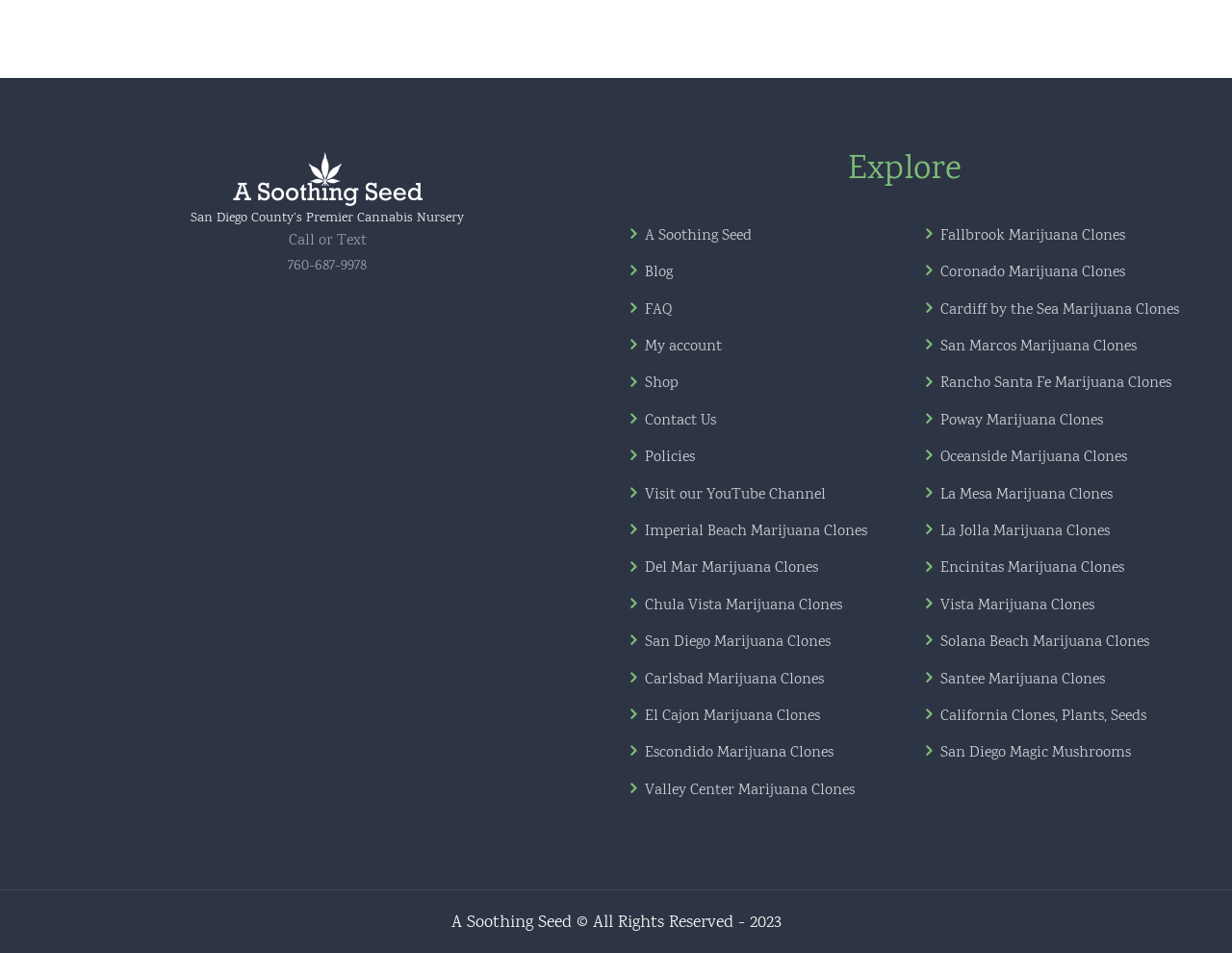Indicate the bounding box coordinates of the element that must be clicked to execute the instruction: "Call or text the provided phone number". The coordinates should be given as four float numbers between 0 and 1, i.e., [left, top, right, bottom].

[0.234, 0.267, 0.298, 0.291]